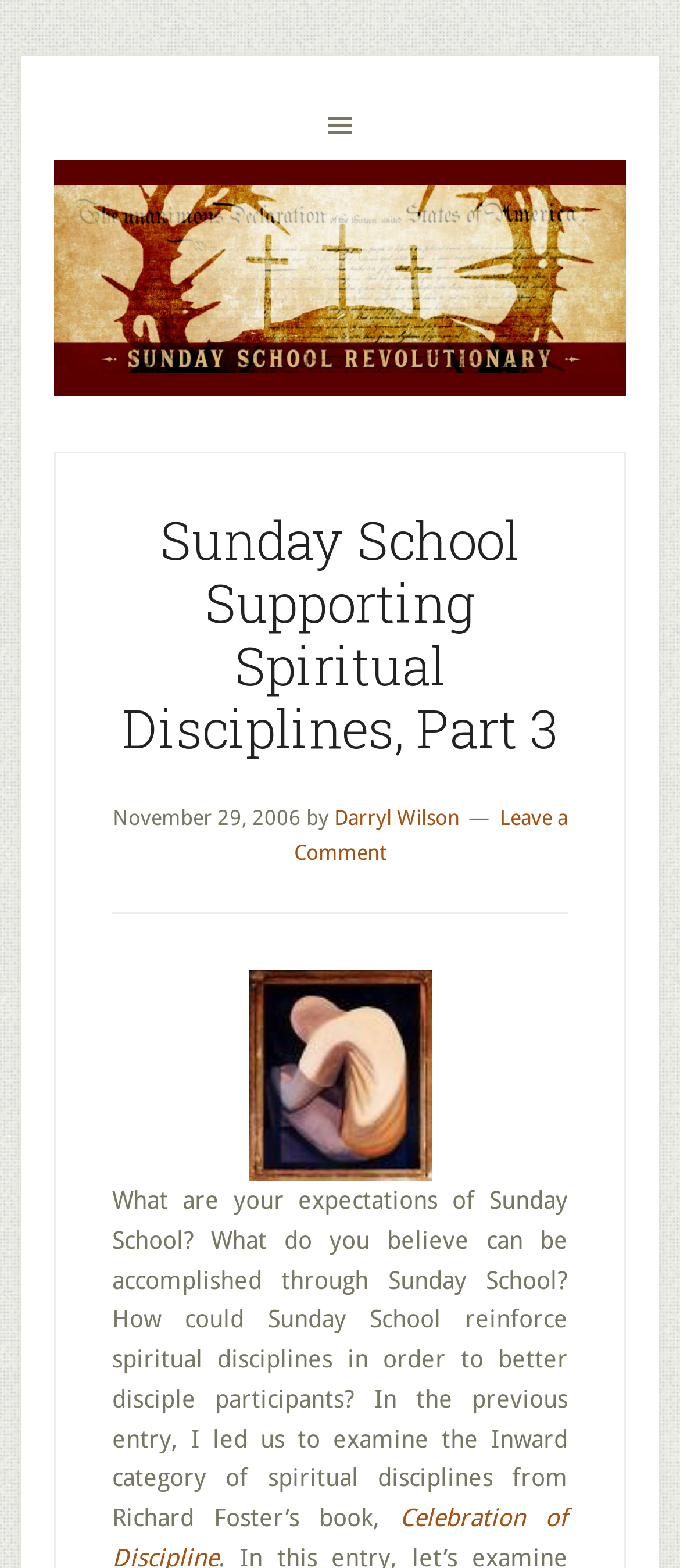Extract the primary headline from the webpage and present its text.

Sunday School Supporting Spiritual Disciplines, Part 3